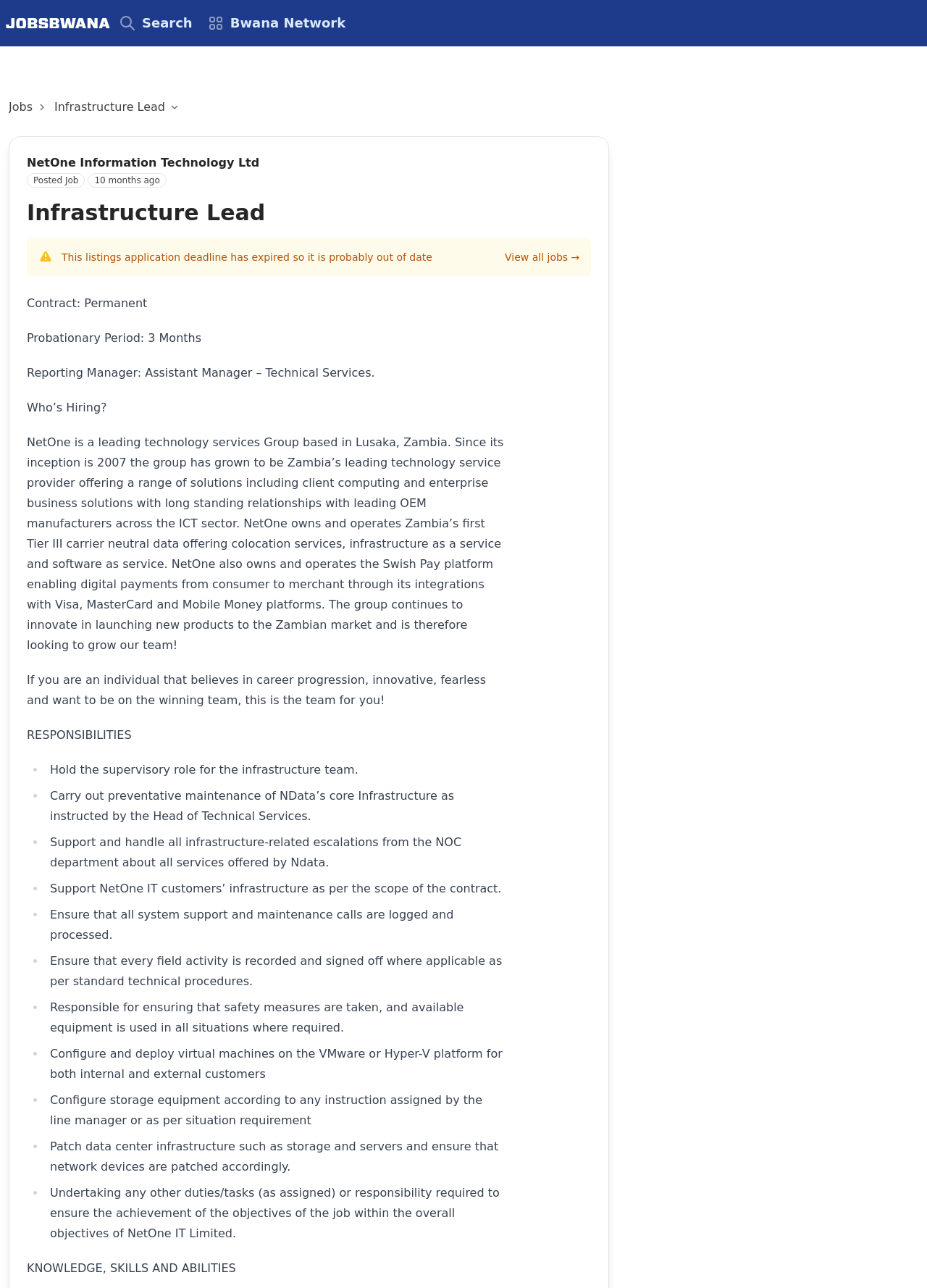Use a single word or phrase to respond to the question:
What is the status of the job listing?

Expired